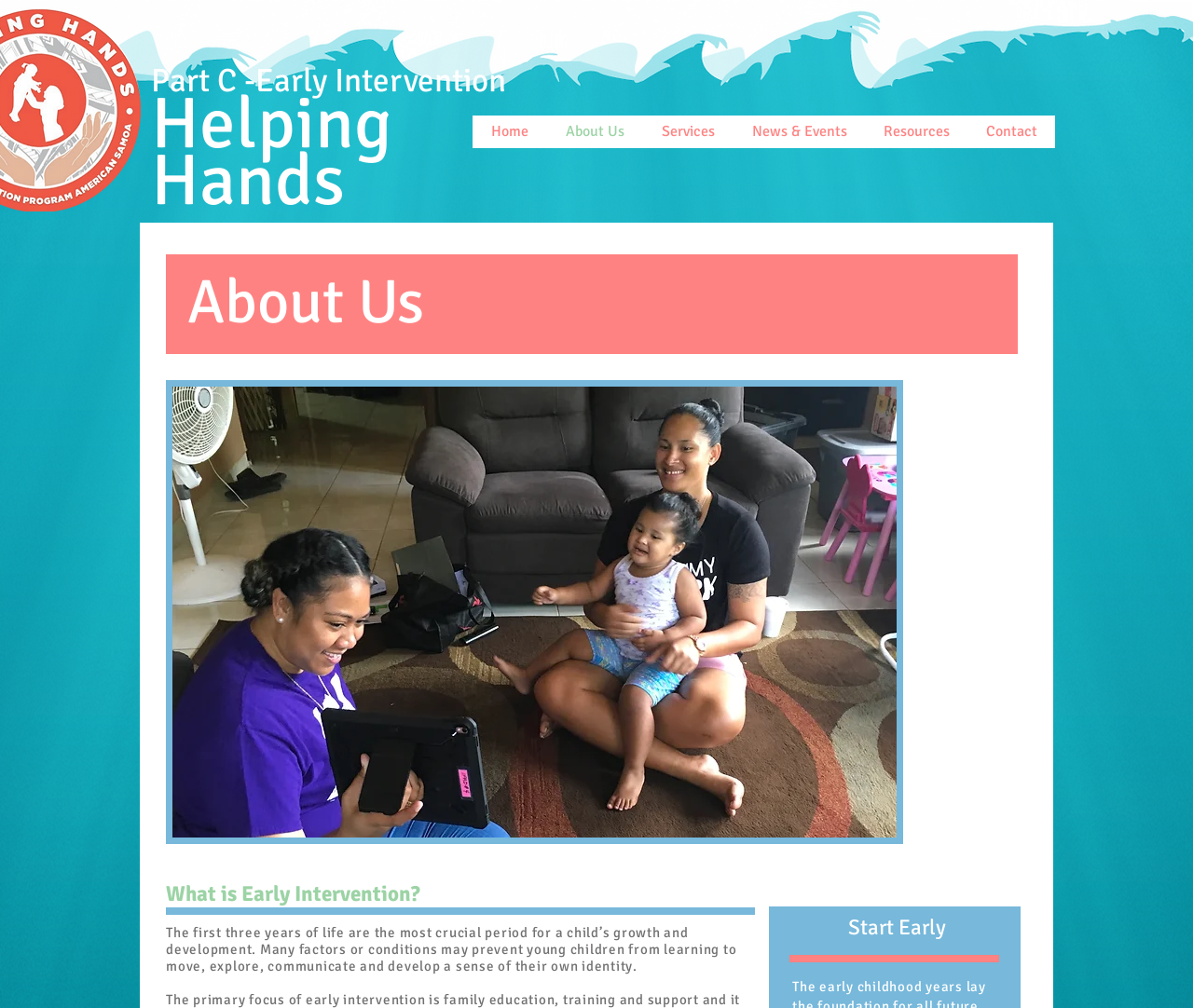Please provide a one-word or phrase answer to the question: 
What are the main sections of the webpage?

Navigation, About Us, Services